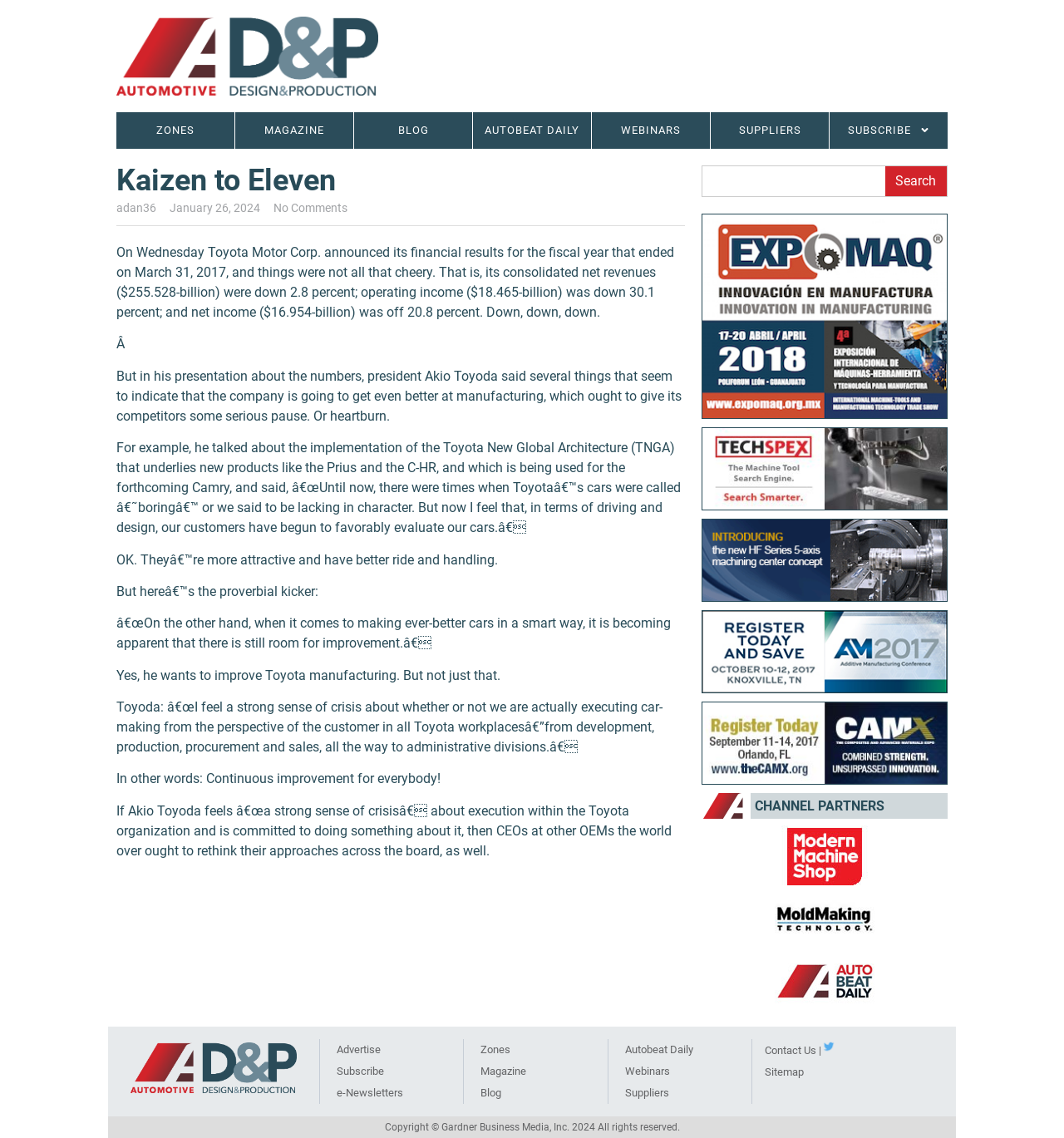What is the sense that Akio Toyoda feels about execution within the Toyota organization?
Refer to the image and provide a concise answer in one word or phrase.

Crisis